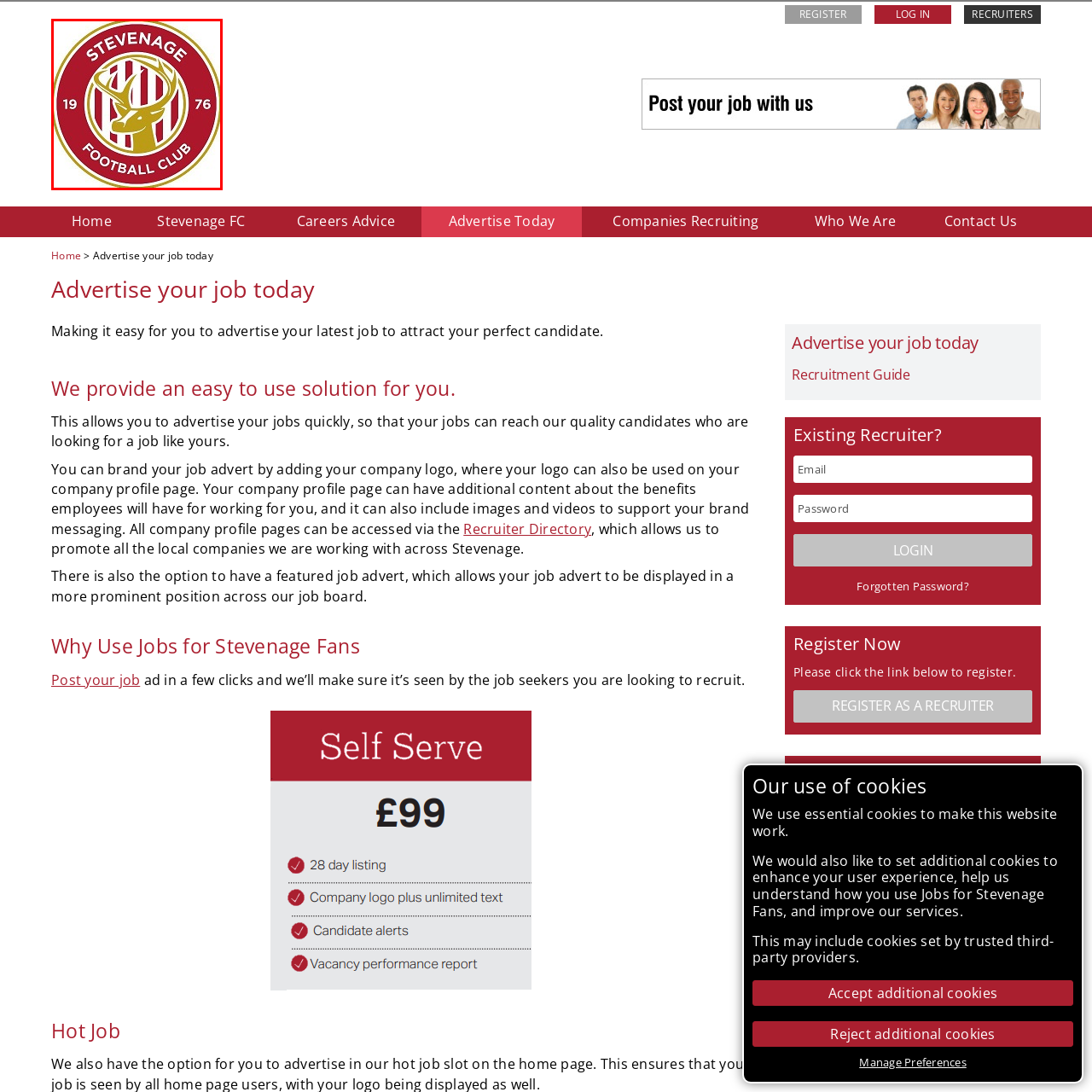Write a thorough description of the contents of the image marked by the red outline.

The image features the official logo of Stevenage Football Club, characterized by its striking design that incorporates the club's colors of red, white, and gold. The logo centers on a stylized depiction of a stag's head, which symbolizes the club's connection to its local environment. Surrounding the stag are vertical red and white stripes, complementing the rich red background that adds a bold contrast. Encircling the emblem, the words "STEVENAGE" are prominently displayed at the top, along with "FOOTBALL CLUB" at the bottom, while the years "1976" and "19" hint at the club's establishment. This logo represents the identity and pride of Stevenage FC within the football community.